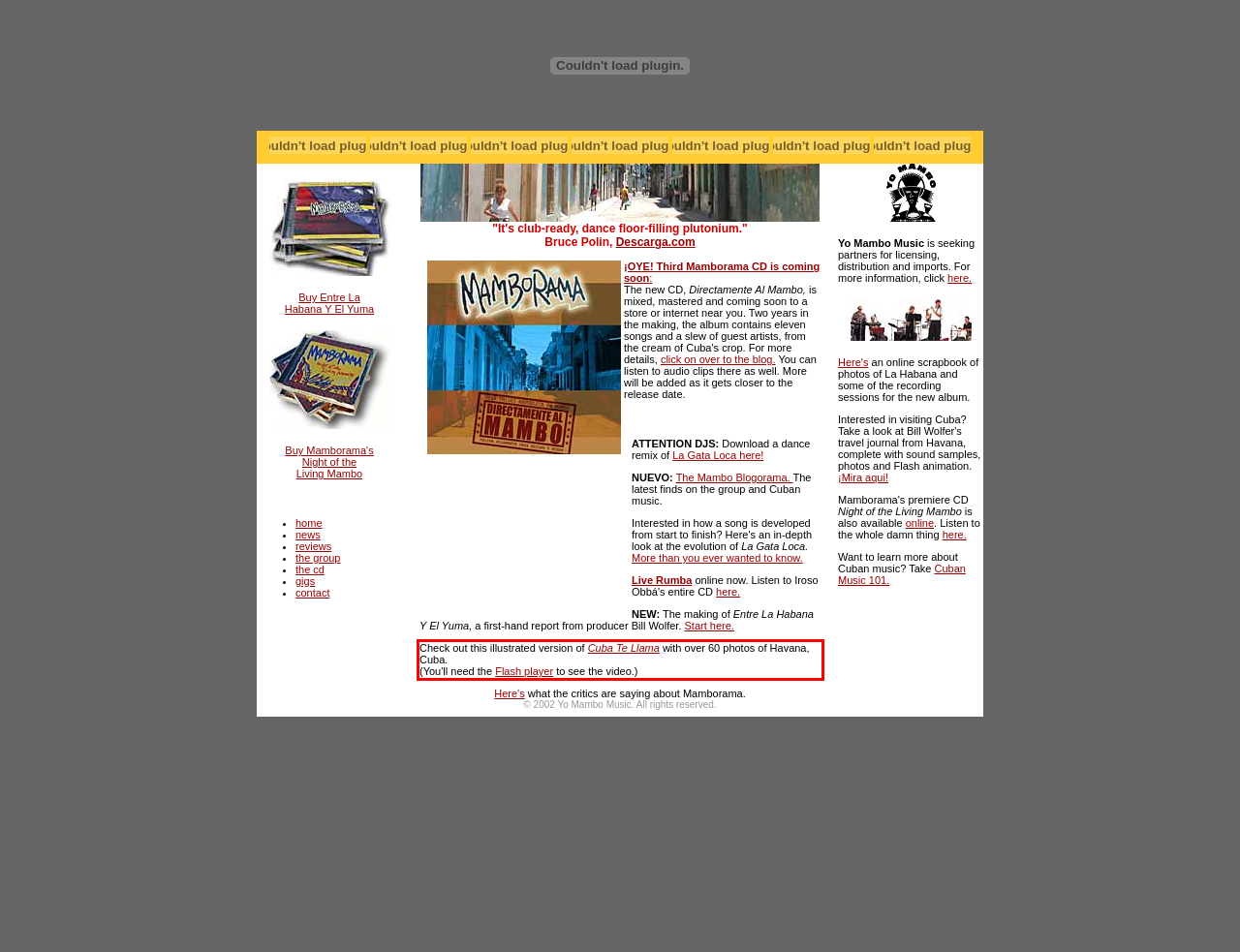You are given a screenshot of a webpage with a UI element highlighted by a red bounding box. Please perform OCR on the text content within this red bounding box.

Check out this illustrated version of Cuba Te Llama with over 60 photos of Havana, Cuba. (You'll need the Flash player to see the video.)